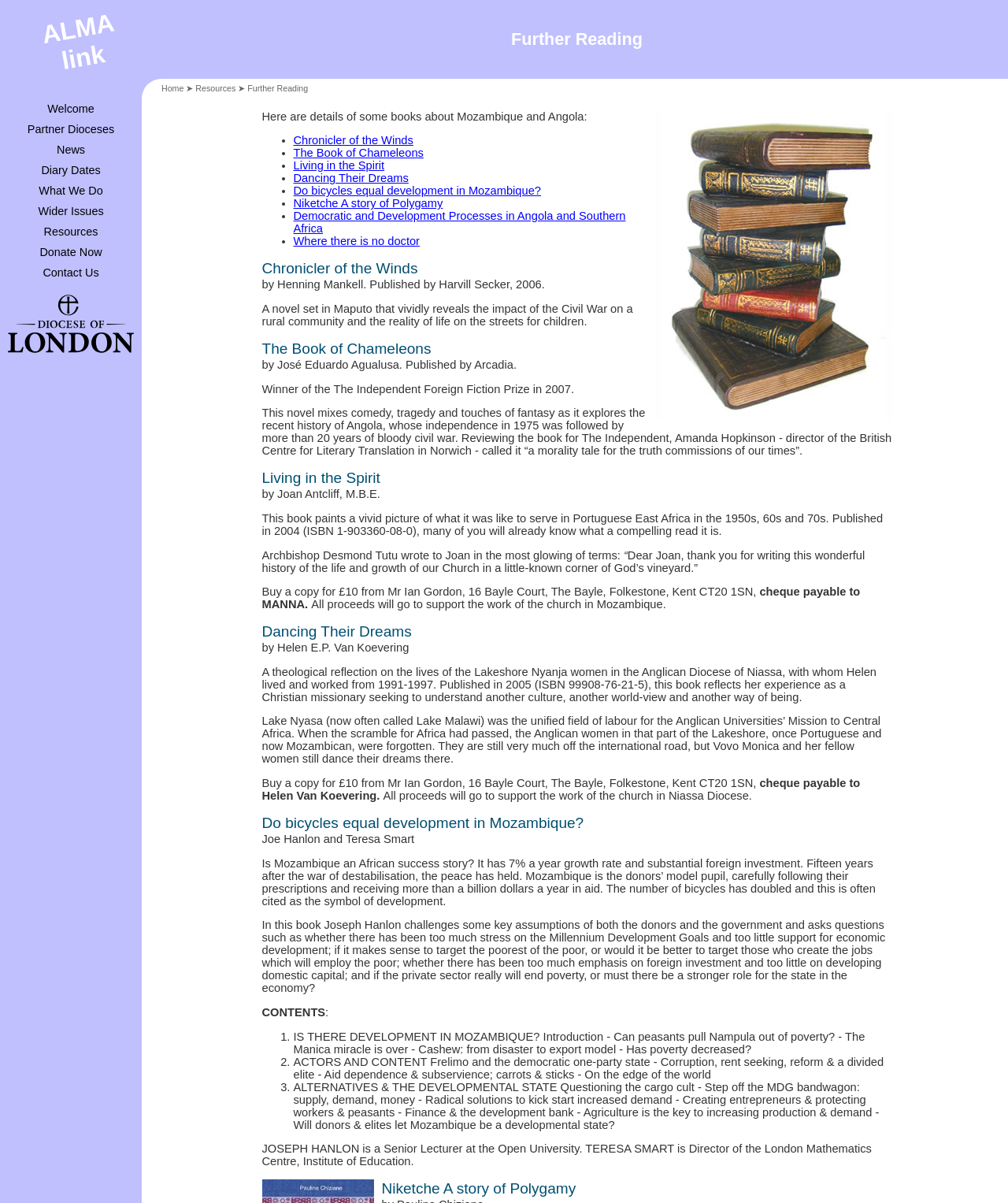Find the bounding box of the element with the following description: "Where there is no doctor". The coordinates must be four float numbers between 0 and 1, formatted as [left, top, right, bottom].

[0.291, 0.195, 0.416, 0.206]